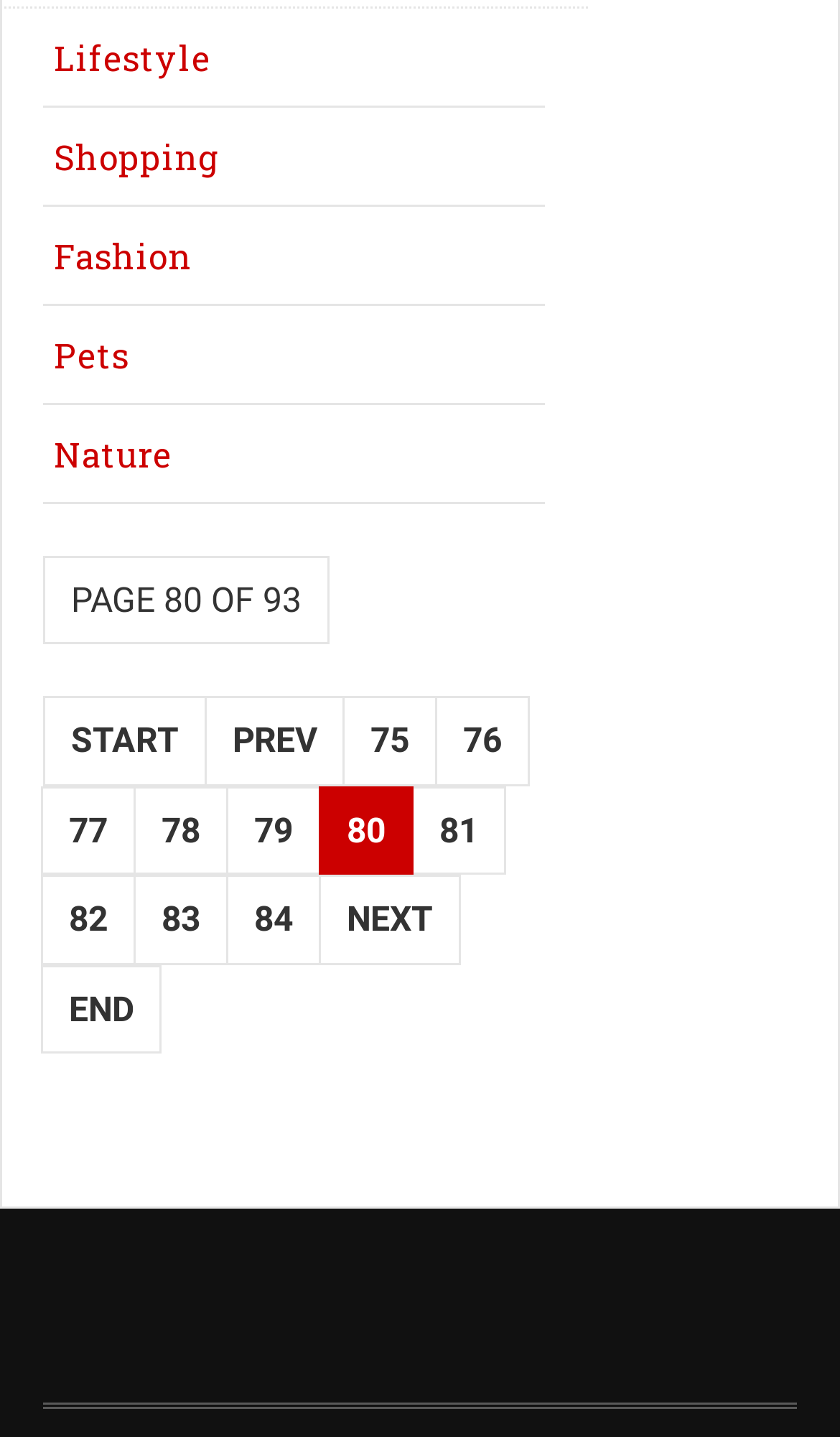Identify and provide the bounding box for the element described by: "End".

[0.049, 0.671, 0.192, 0.733]